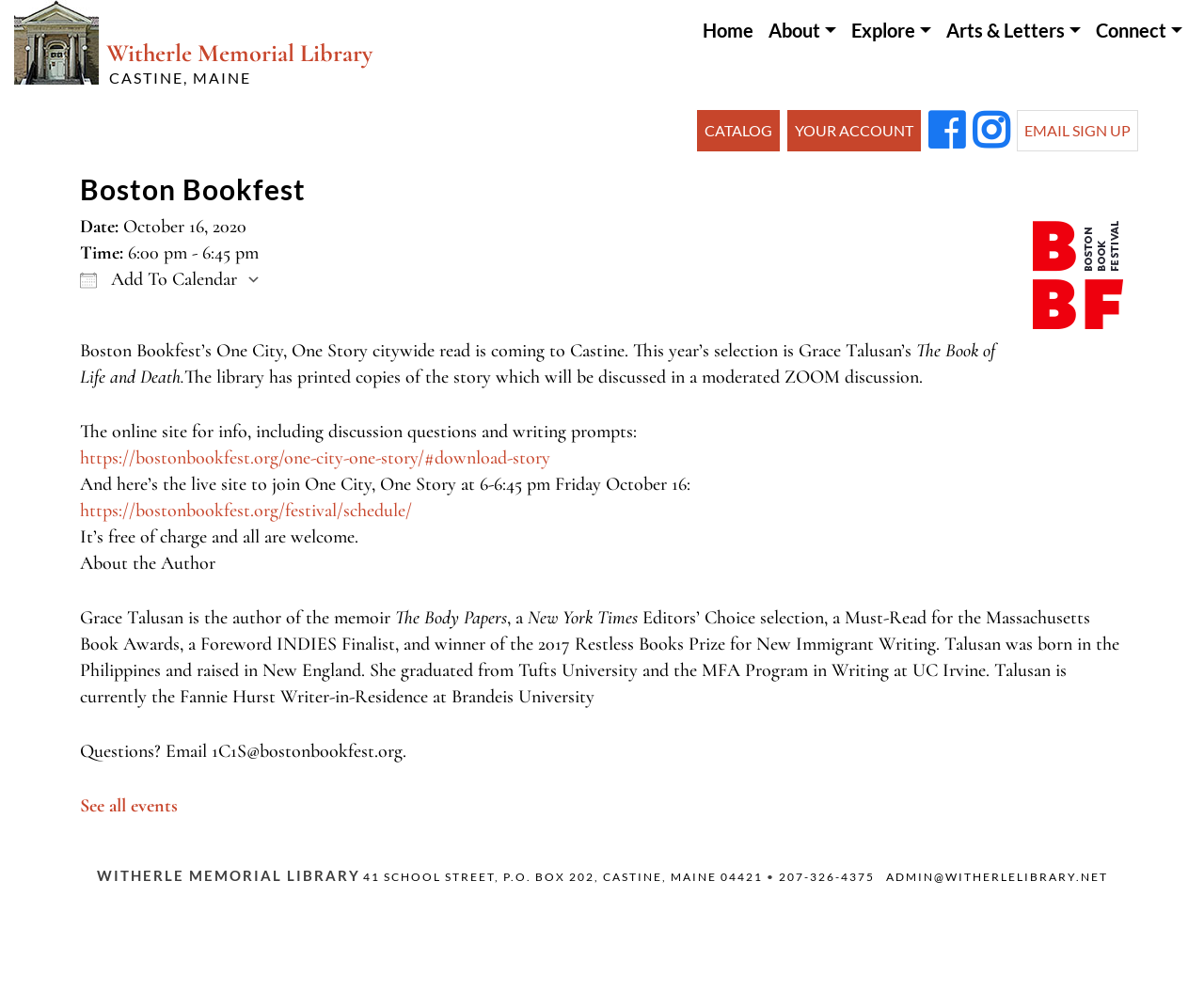Provide a short answer to the following question with just one word or phrase: What is the name of the library?

Witherle Memorial Library